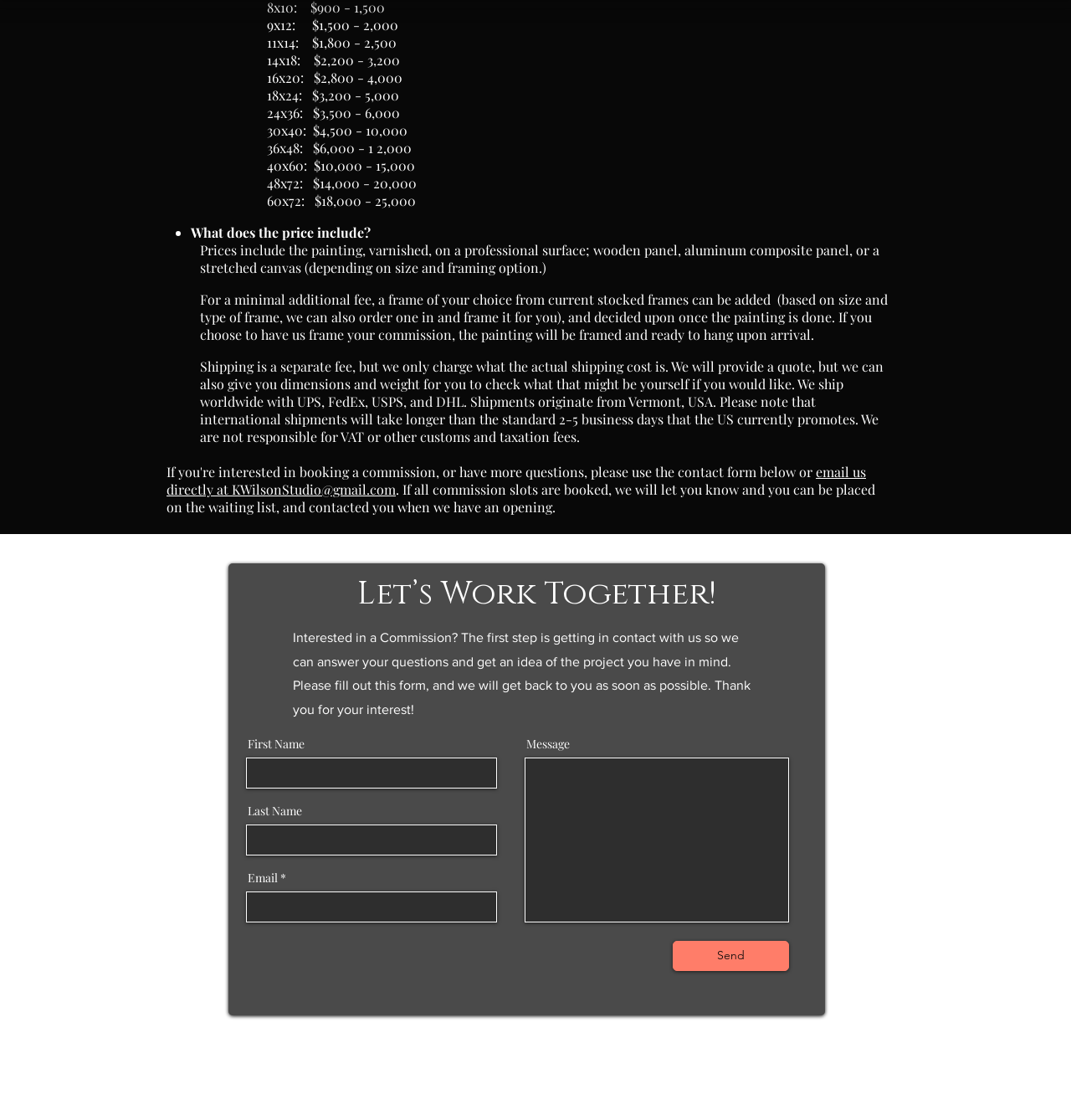Please answer the following question using a single word or phrase: What is the purpose of the form on this webpage?

To get in contact with the artist